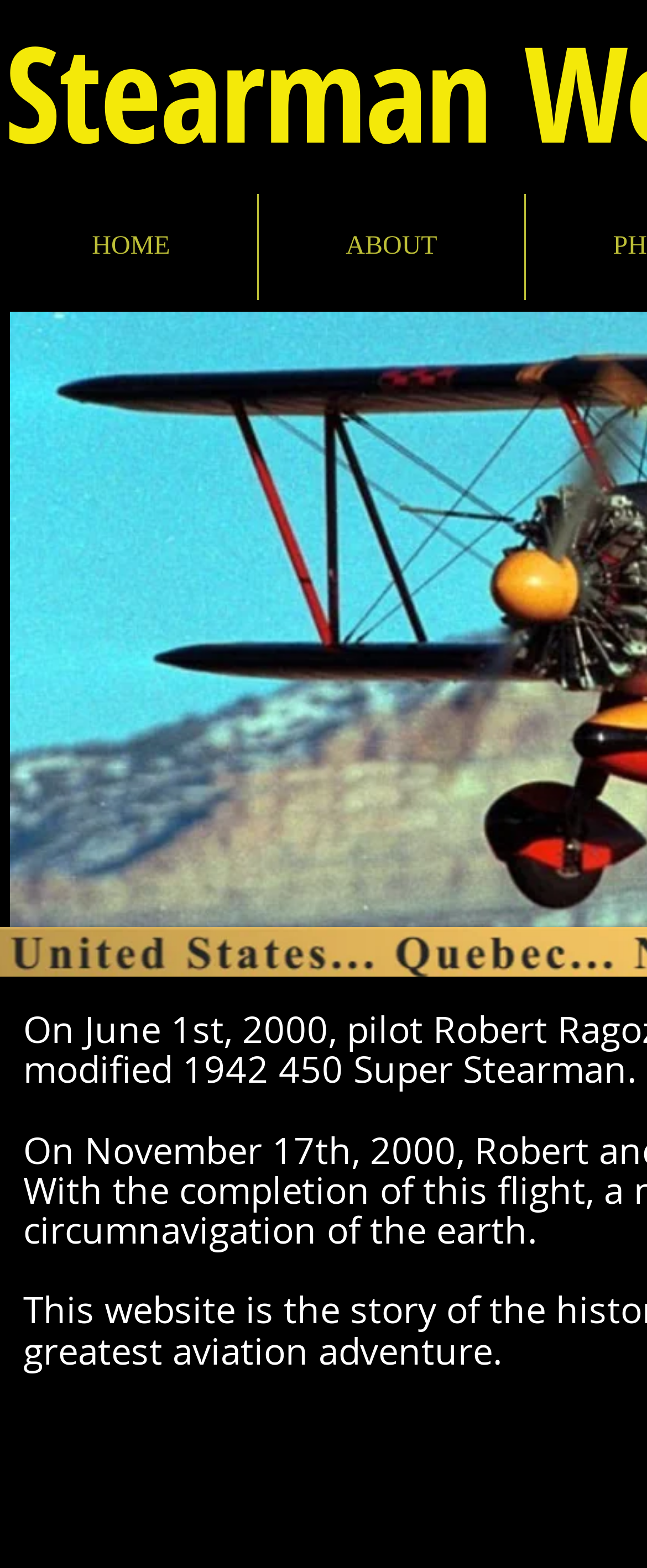Provide the bounding box coordinates, formatted as (top-left x, top-left y, bottom-right x, bottom-right y), with all values being floating point numbers between 0 and 1. Identify the bounding box of the UI element that matches the description: HOME

[0.008, 0.124, 0.397, 0.191]